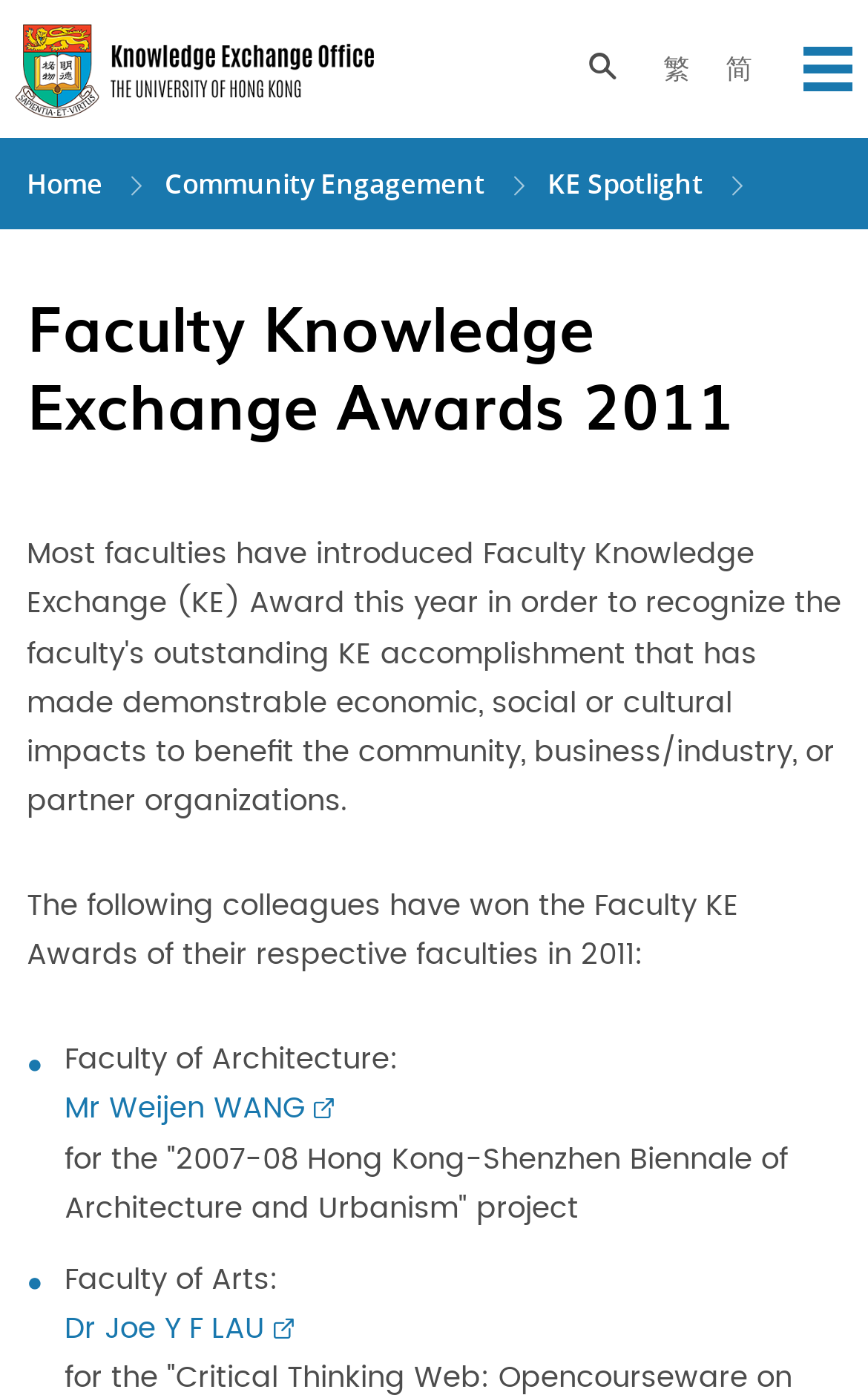Illustrate the webpage with a detailed description.

The webpage is about the Faculty Knowledge Exchange Awards 2011, with a focus on community engagement. At the top left corner, there is a link to "The University of Hong Kong" accompanied by an image of the university's logo. Next to it, there is another link to "The University of Hong Kong - Knowledge Exchange" with a similar image. 

On the top right corner, there is a button to open a menu, and two links to switch the language to traditional or simplified Chinese. Below the language links, there is a button to toggle a search panel. 

The main content of the webpage starts with a heading "Faculty Knowledge Exchange Awards 2011" in the middle of the page. Below the heading, there is a paragraph of text explaining that the following colleagues have won the Faculty KE Awards of their respective faculties in 2011. 

The awards are then listed by faculty, with the Faculty of Architecture listed first, followed by the Faculty of Arts. Each faculty section includes the name of the award winner, with a link to their profile, and a brief description of the project they won the award for. The text is arranged in a clear and organized manner, making it easy to read and understand.